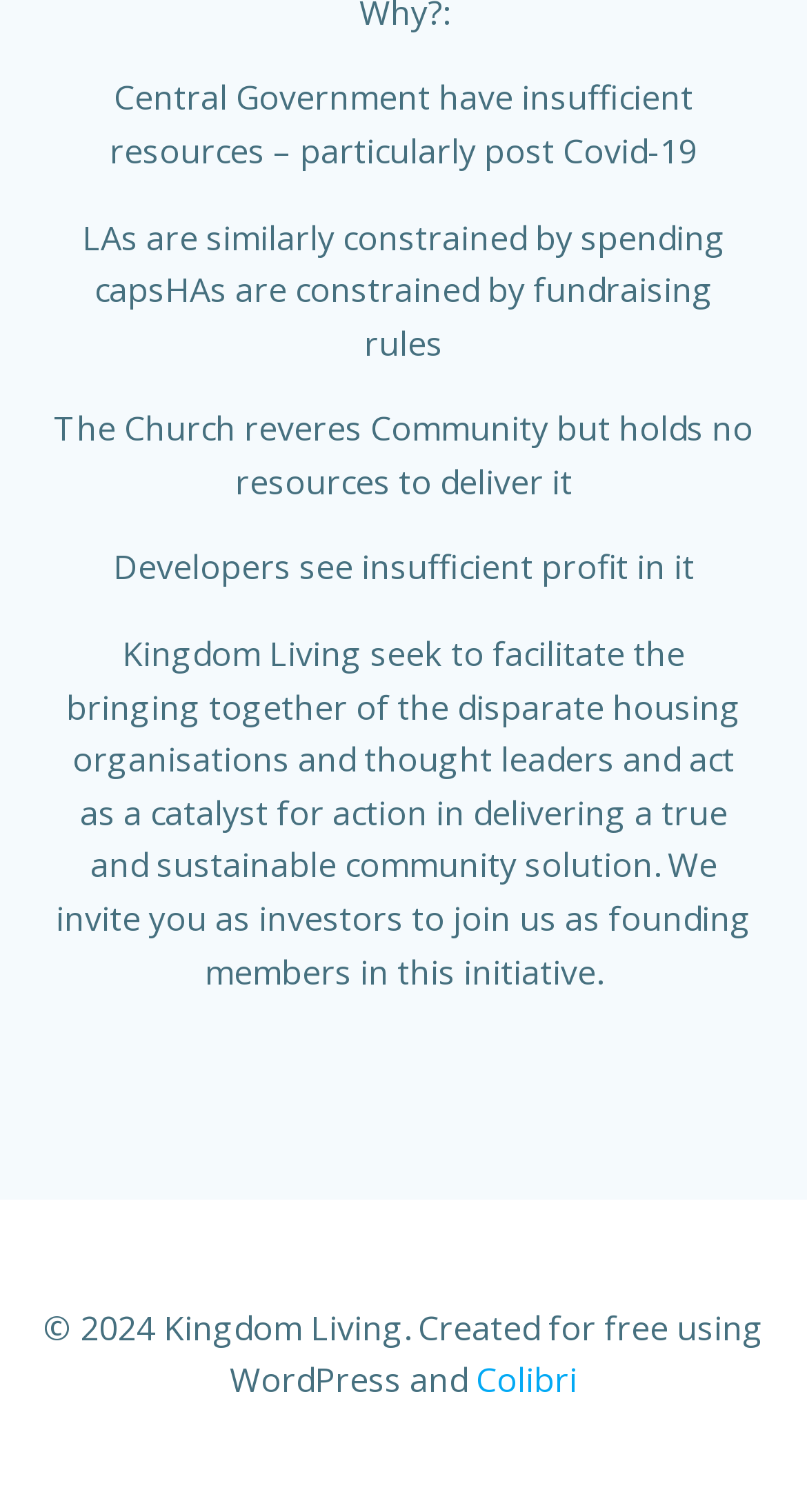What is the theme of the text on this webpage?
Provide an in-depth answer to the question, covering all aspects.

The text on this webpage discusses the challenges faced by various entities in delivering community solutions, and the role of Kingdom Living in facilitating this process, indicating that the theme of the text is community development.